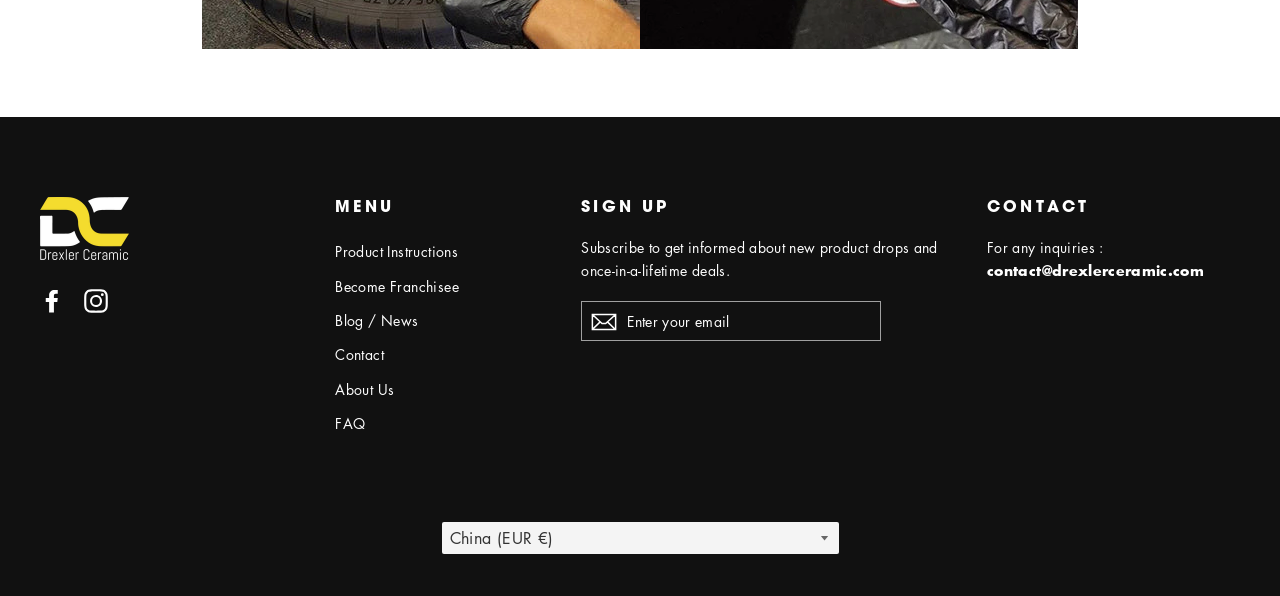From the given element description: "Become Franchisee", find the bounding box for the UI element. Provide the coordinates as four float numbers between 0 and 1, in the order [left, top, right, bottom].

[0.262, 0.454, 0.431, 0.505]